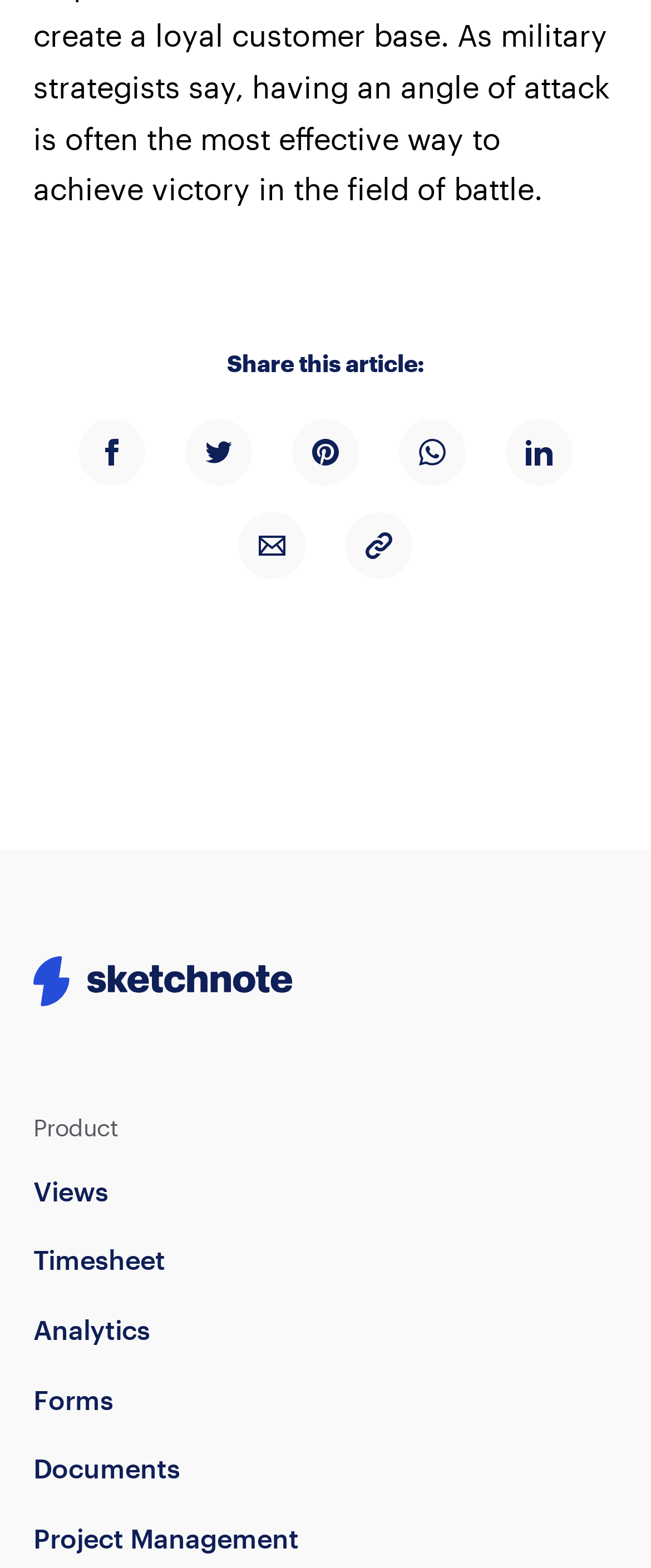Please indicate the bounding box coordinates of the element's region to be clicked to achieve the instruction: "Share this article on Facebook". Provide the coordinates as four float numbers between 0 and 1, i.e., [left, top, right, bottom].

[0.121, 0.267, 0.223, 0.31]